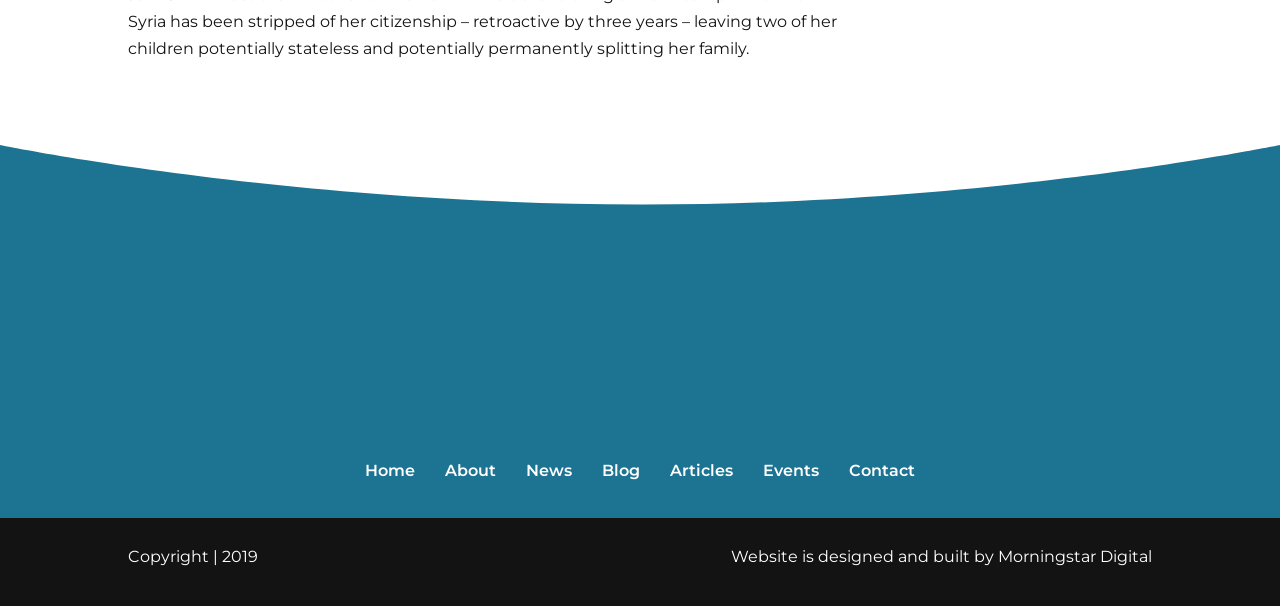What is the first menu item?
Using the image, respond with a single word or phrase.

Home